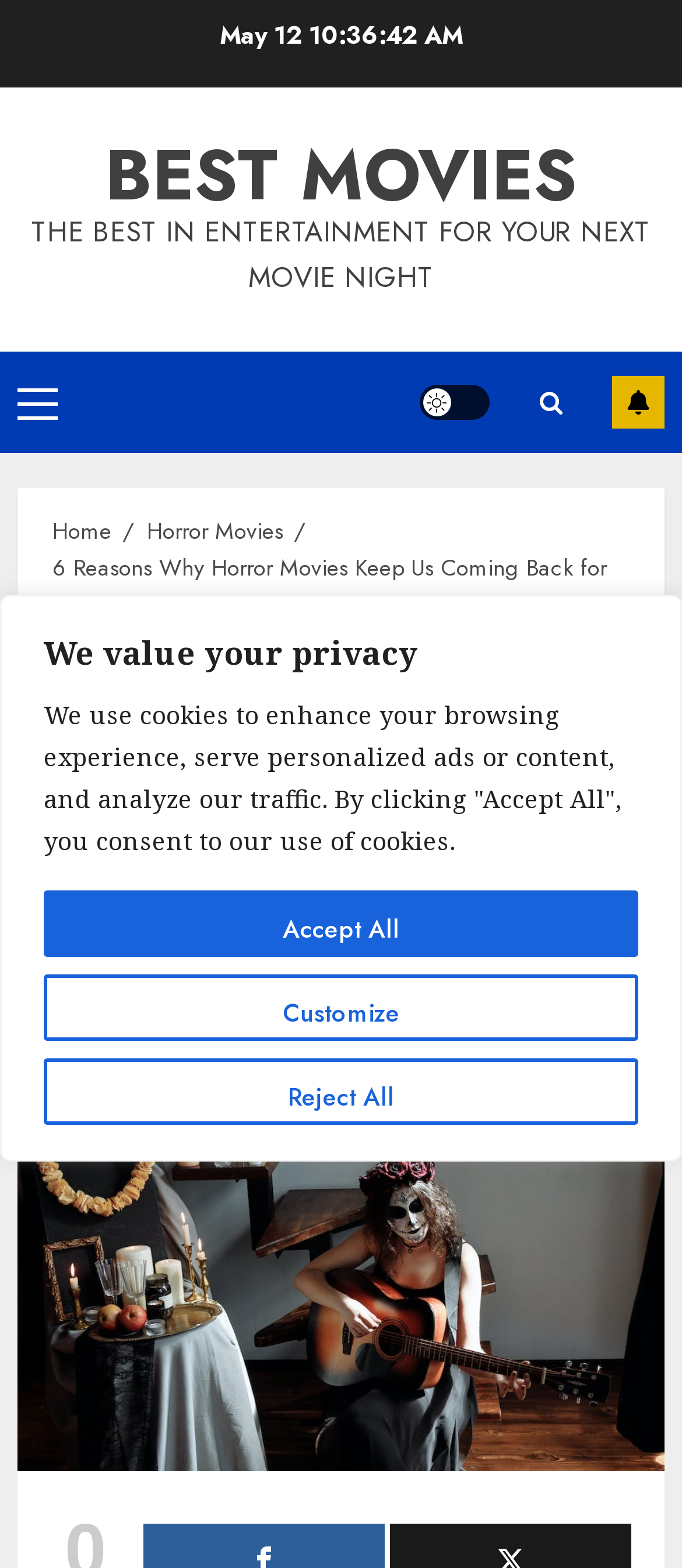Please determine the bounding box coordinates of the element's region to click in order to carry out the following instruction: "go to home page". The coordinates should be four float numbers between 0 and 1, i.e., [left, top, right, bottom].

[0.077, 0.328, 0.164, 0.351]